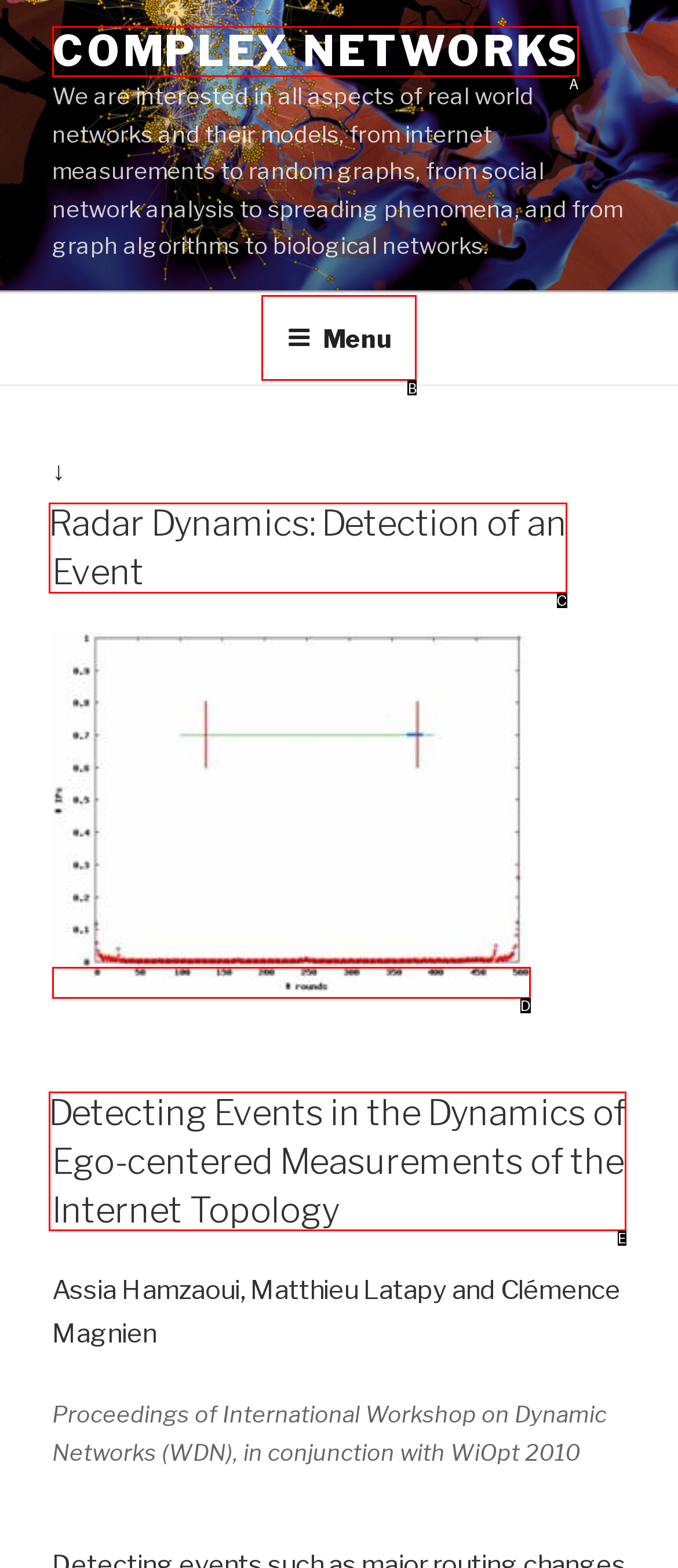Based on the provided element description: Complex Networks, identify the best matching HTML element. Respond with the corresponding letter from the options shown.

A